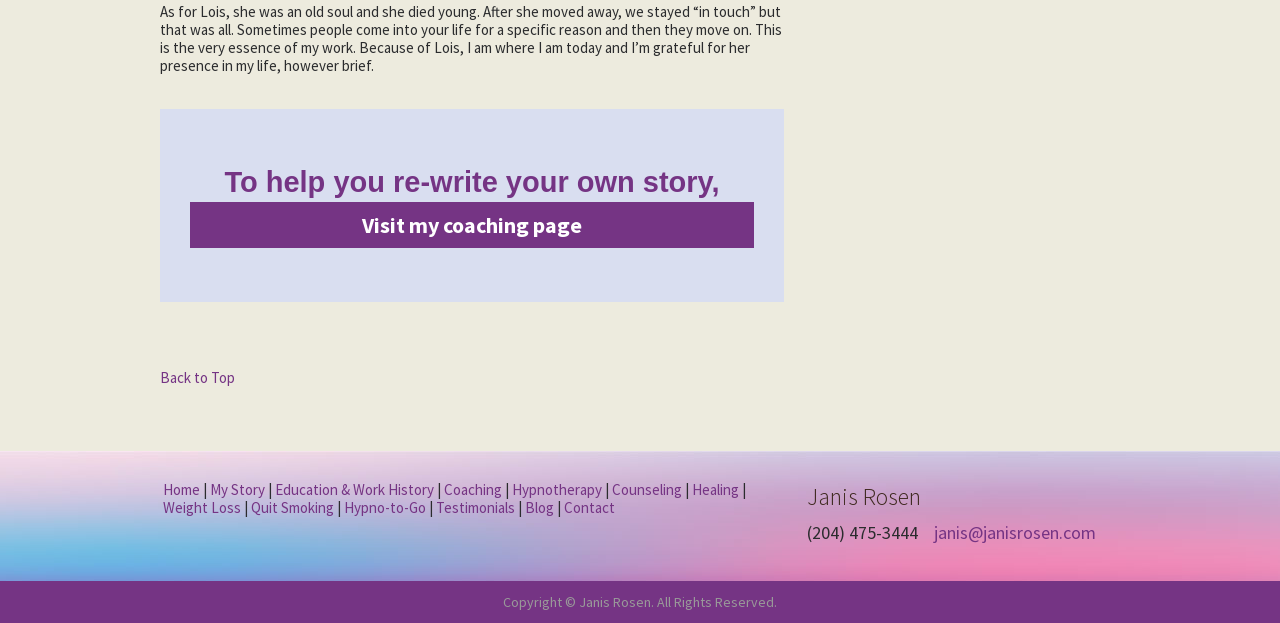Use a single word or phrase to respond to the question:
What is the email address of Janis Rosen?

janis@janisrosen.com